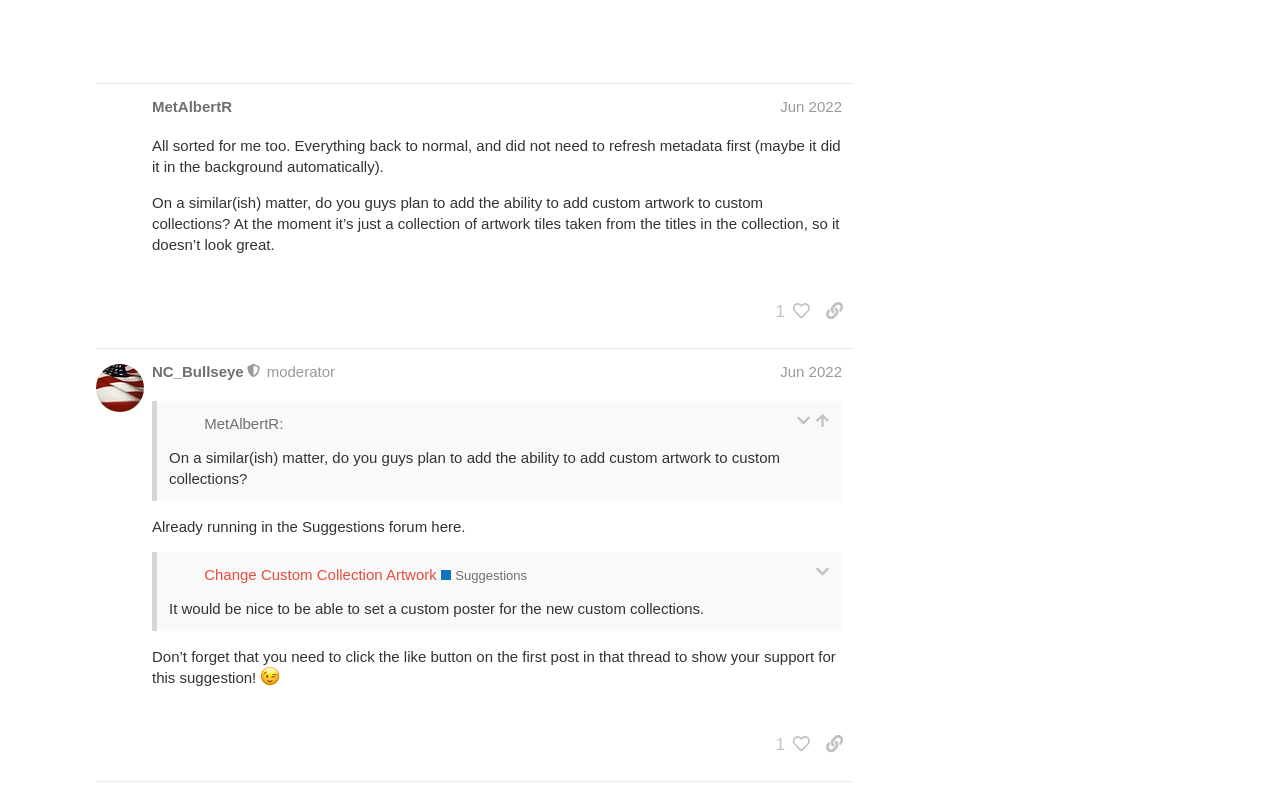Extract the heading text from the webpage.

Collection names replaced with Numbers on 7.4.1